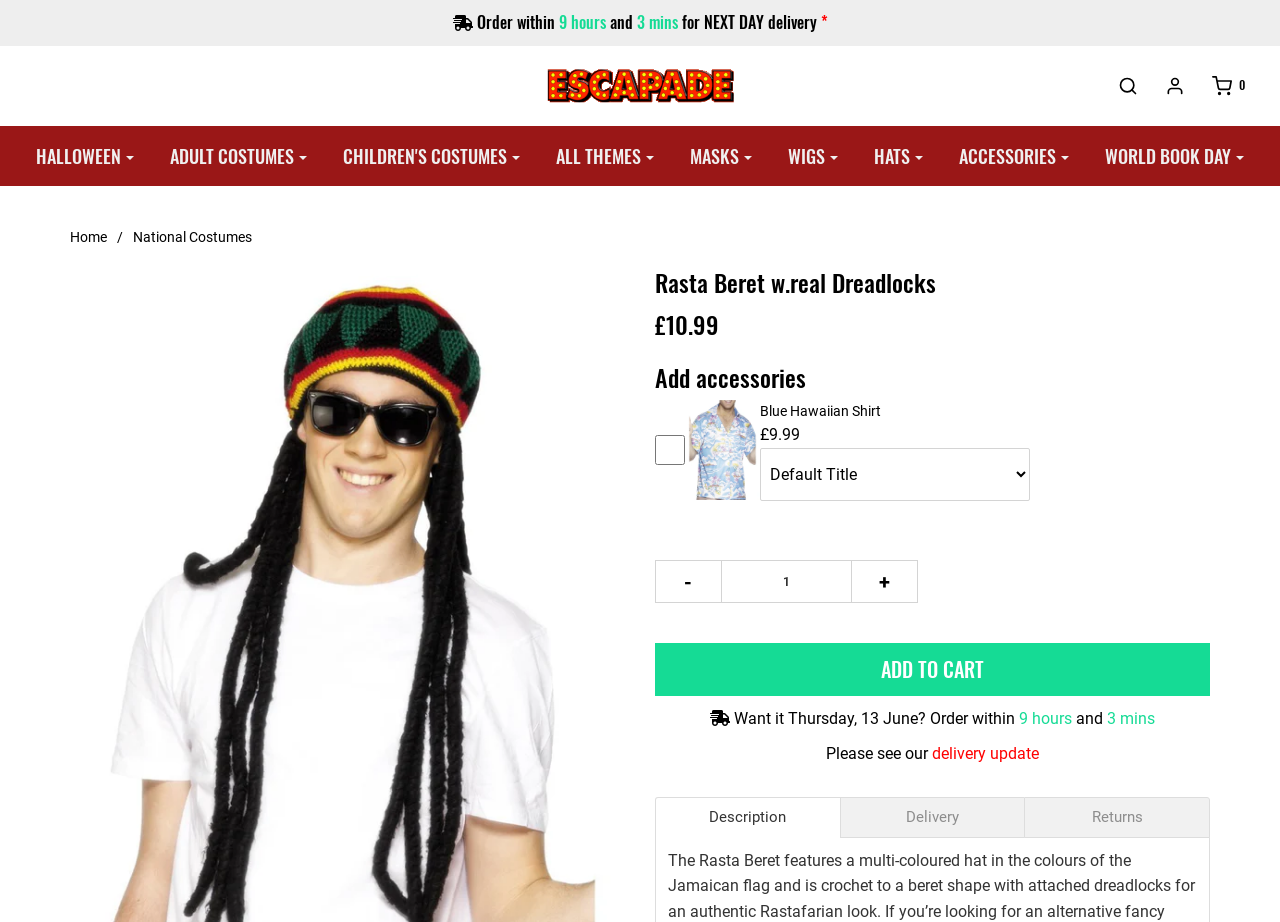Determine the bounding box coordinates (top-left x, top-left y, bottom-right x, bottom-right y) of the UI element described in the following text: -

[0.512, 0.608, 0.563, 0.654]